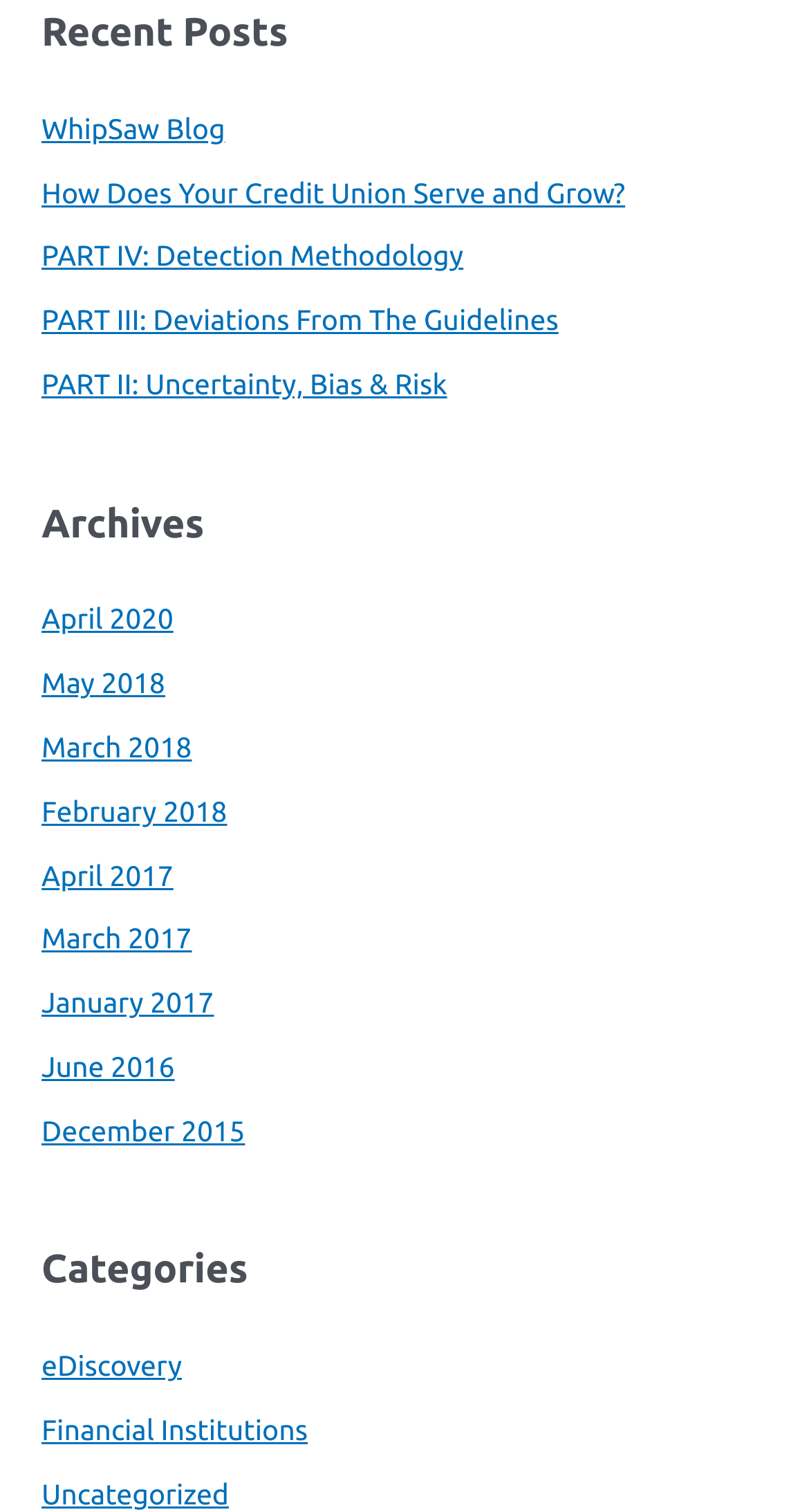Please identify the bounding box coordinates for the region that you need to click to follow this instruction: "go to WhipSaw Blog".

[0.051, 0.074, 0.278, 0.096]